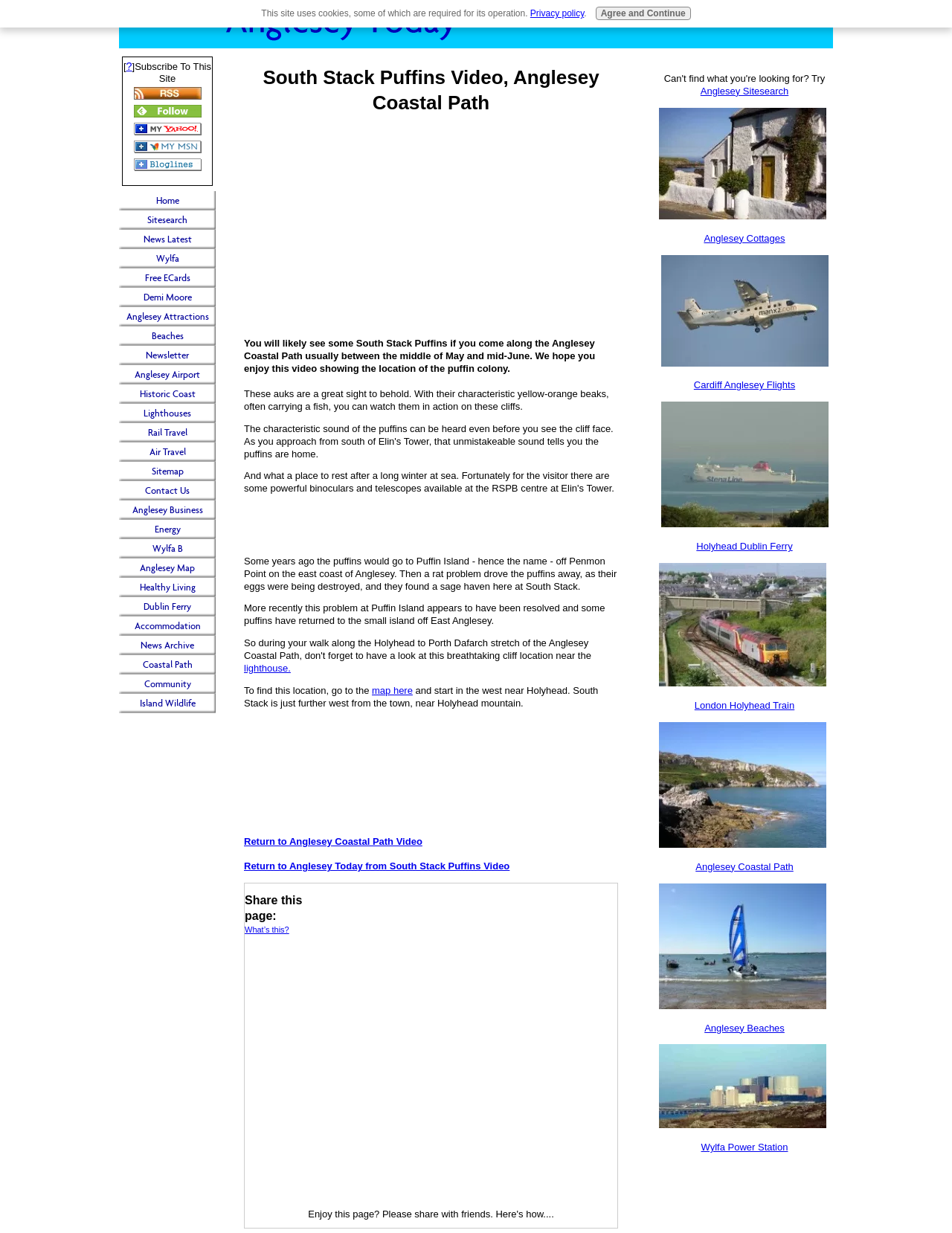Determine the bounding box coordinates of the clickable element necessary to fulfill the instruction: "Search for Anglesey sites". Provide the coordinates as four float numbers within the 0 to 1 range, i.e., [left, top, right, bottom].

[0.736, 0.069, 0.828, 0.078]